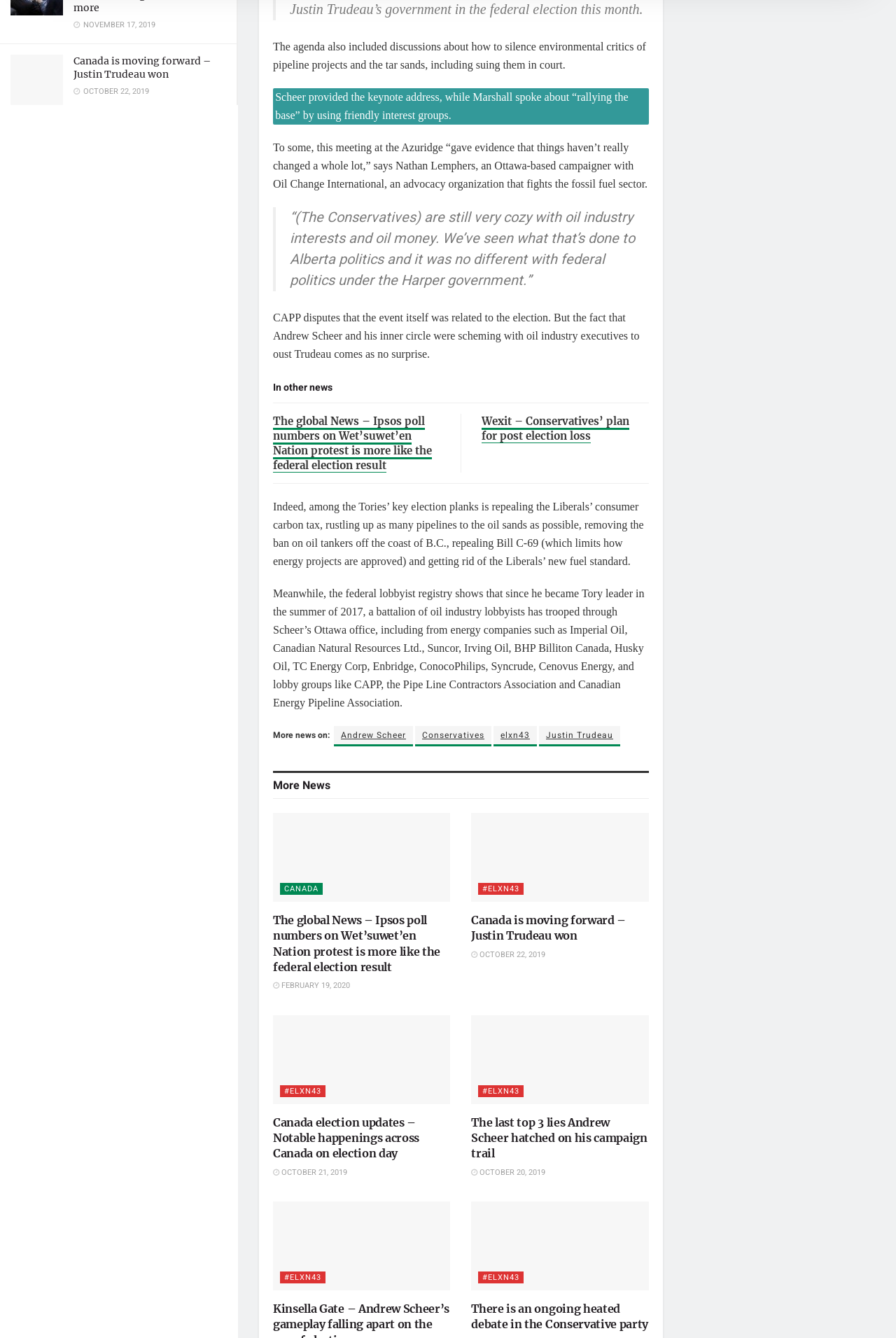What is the action that can be performed on the button at the bottom of the page?
Please answer the question with a detailed response using the information from the screenshot.

I found the answer by looking at the button element with the content 'LOAD MORE' which is located at the bottom of the page.